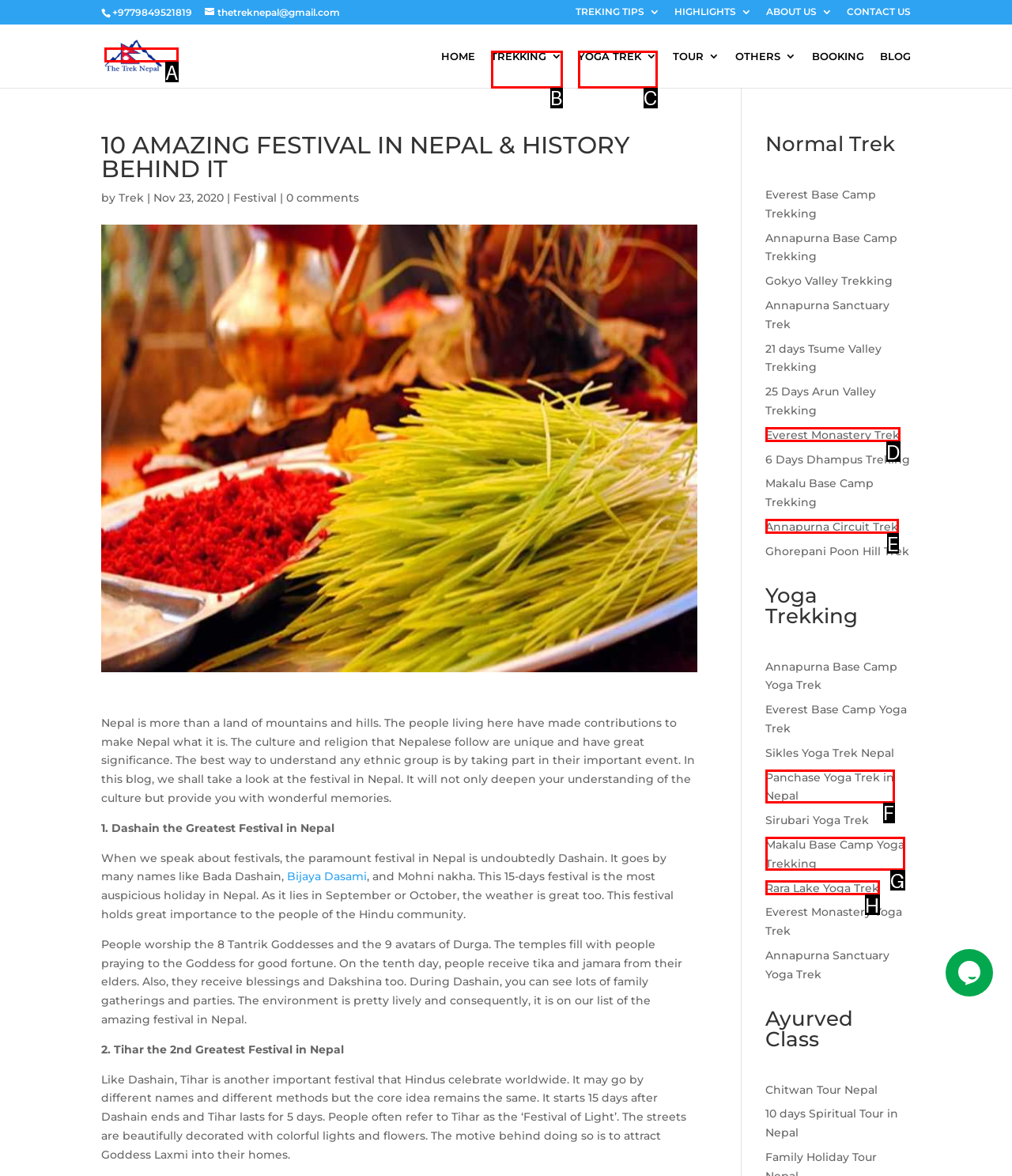Identify which option matches the following description: Panchase Yoga Trek in Nepal
Answer by giving the letter of the correct option directly.

F